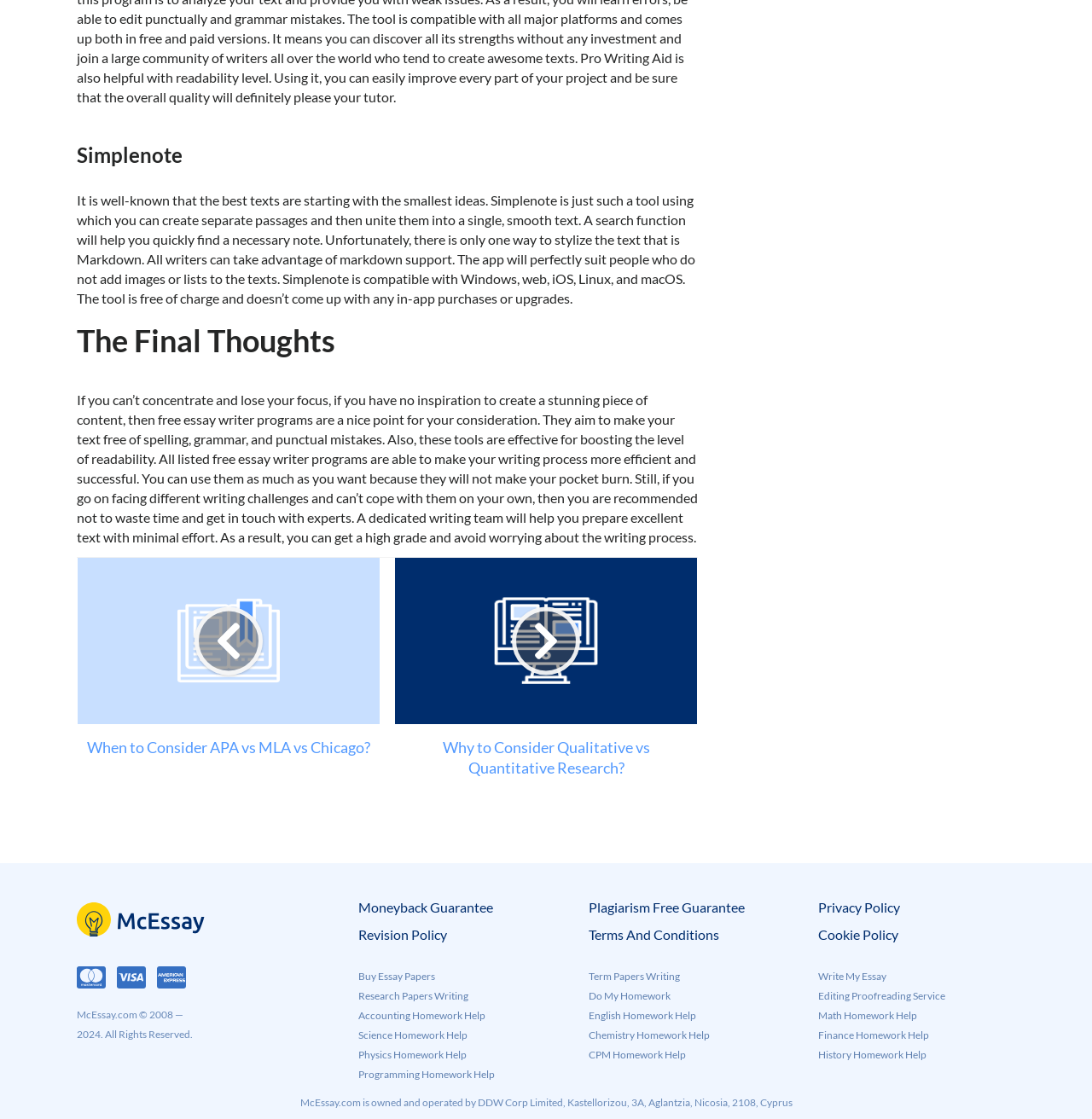Determine the bounding box coordinates for the region that must be clicked to execute the following instruction: "Click the 'Facebook' link".

None